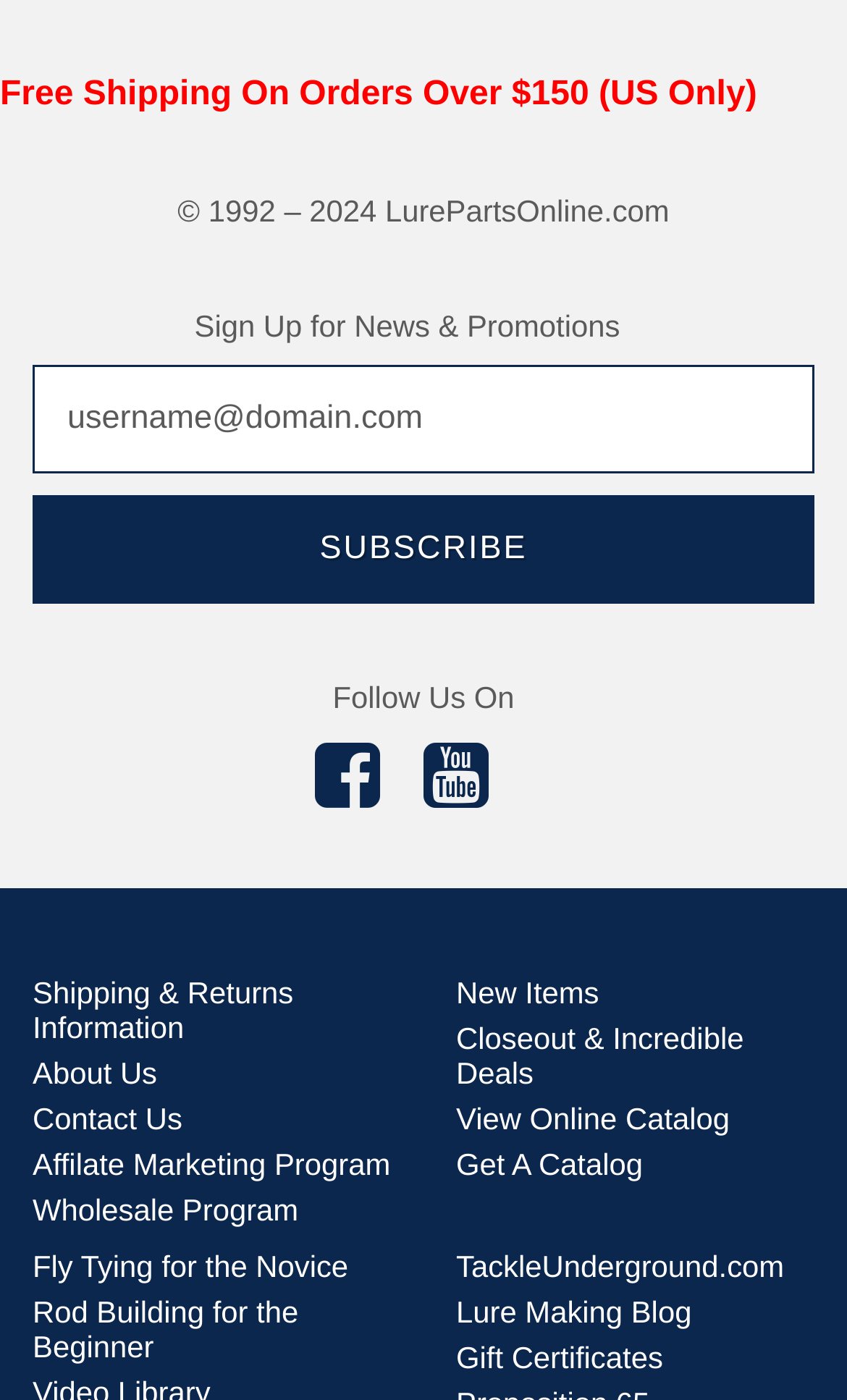Locate the bounding box coordinates of the clickable area to execute the instruction: "Follow us on Facebook". Provide the coordinates as four float numbers between 0 and 1, represented as [left, top, right, bottom].

[0.372, 0.552, 0.462, 0.577]